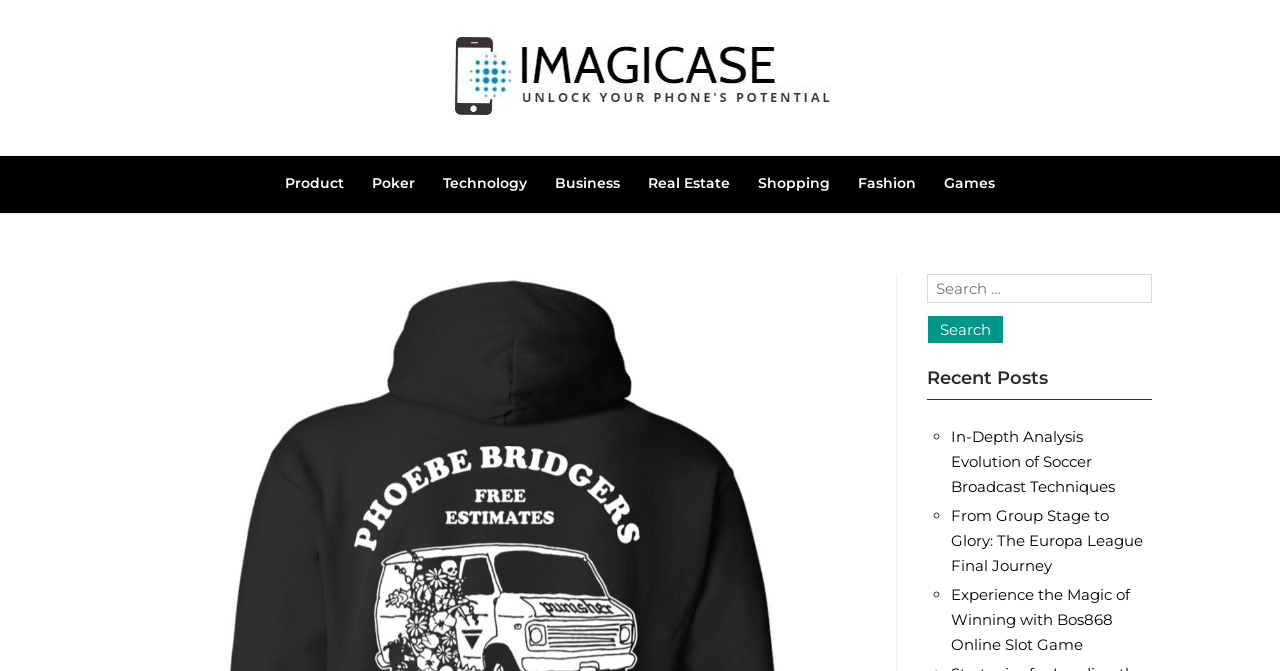Locate the bounding box coordinates of the segment that needs to be clicked to meet this instruction: "search for something".

[0.724, 0.408, 0.9, 0.451]